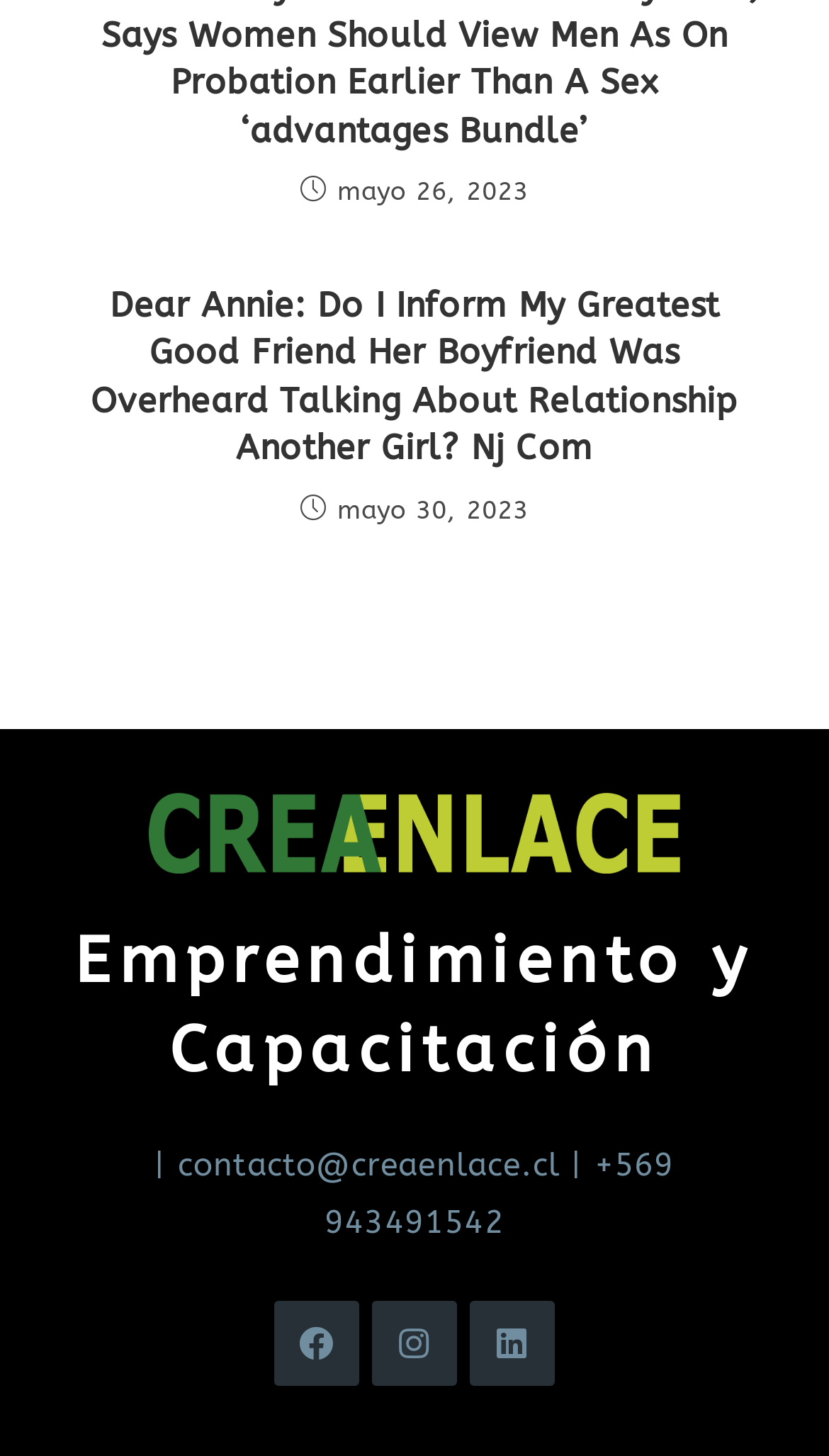What is the date of the first article? Examine the screenshot and reply using just one word or a brief phrase.

May 26, 2023